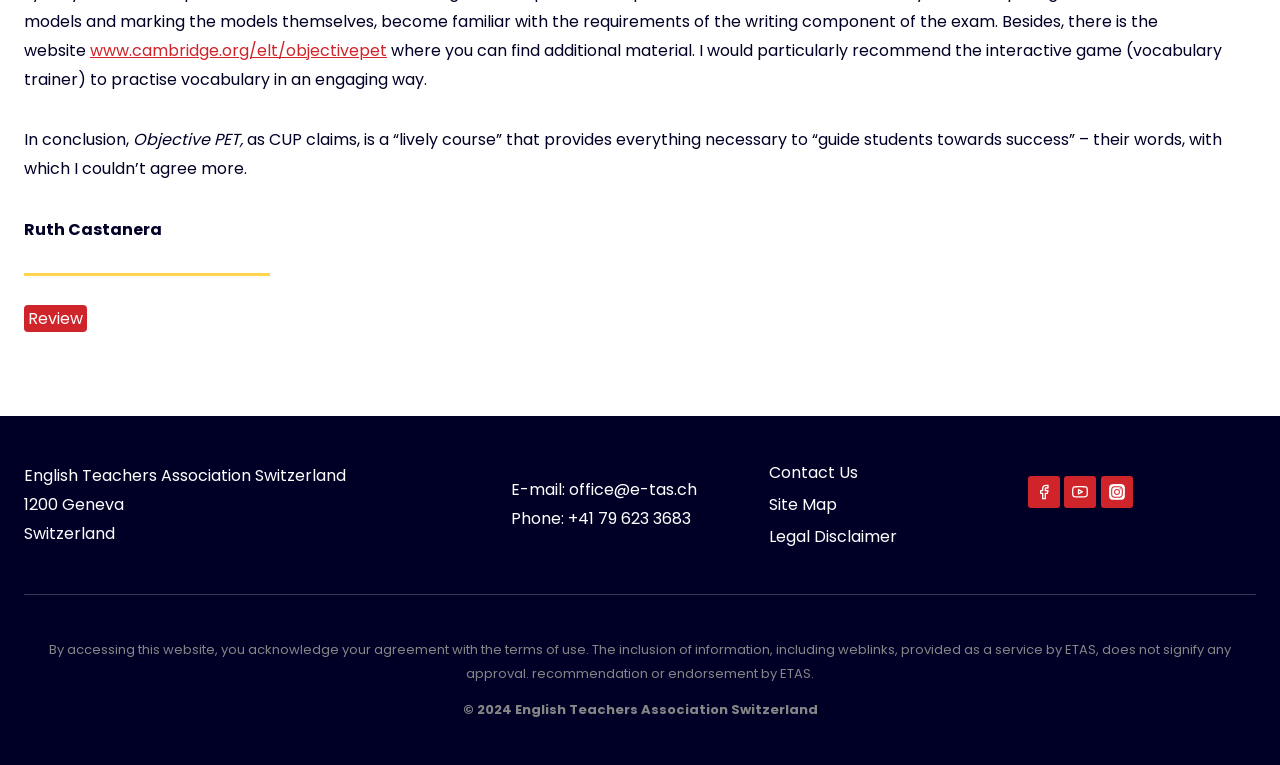What is the country where the English Teachers Association is located?
Refer to the image and provide a concise answer in one word or phrase.

Switzerland